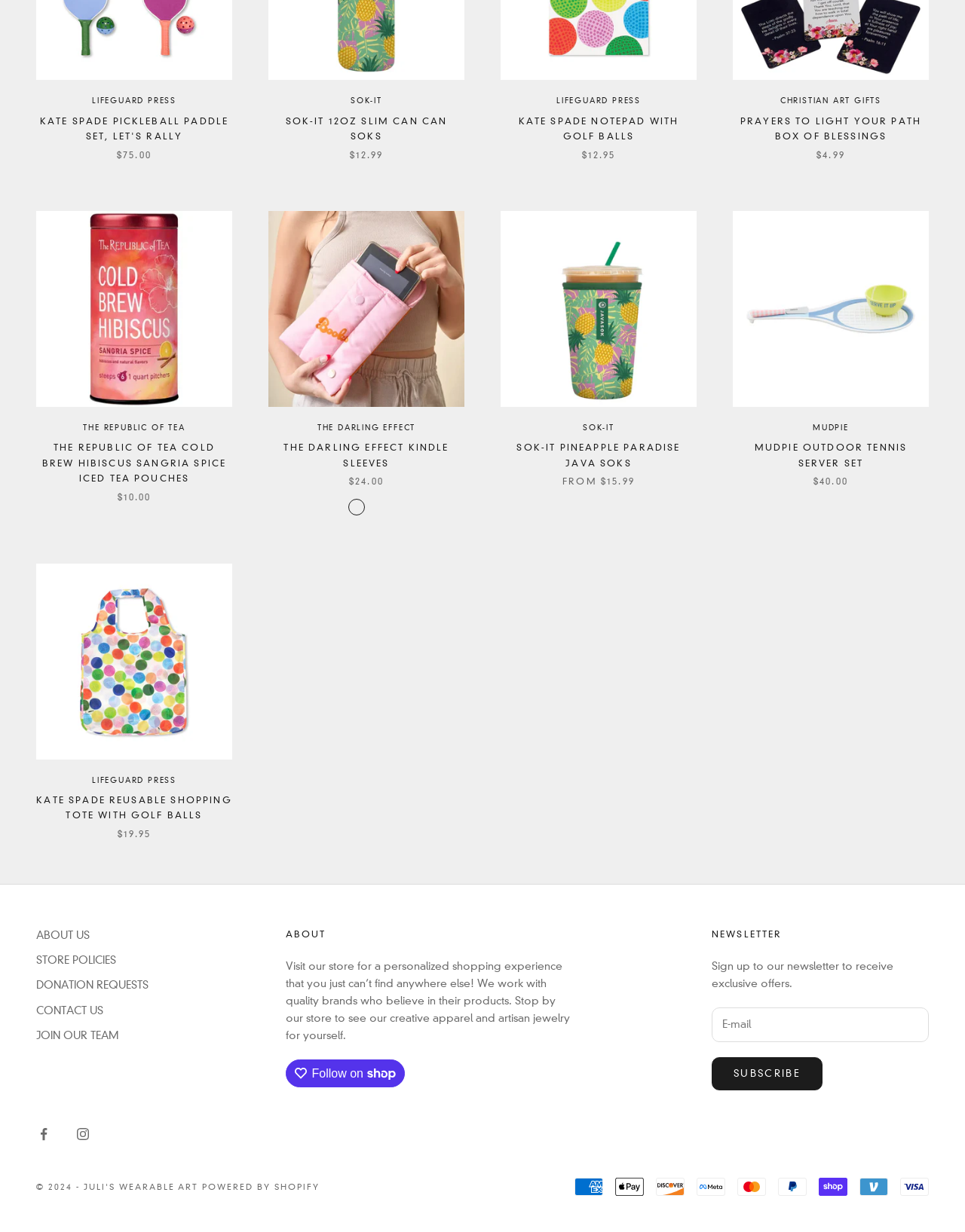Please provide a brief answer to the following inquiry using a single word or phrase:
What is the primary purpose of this webpage?

E-commerce